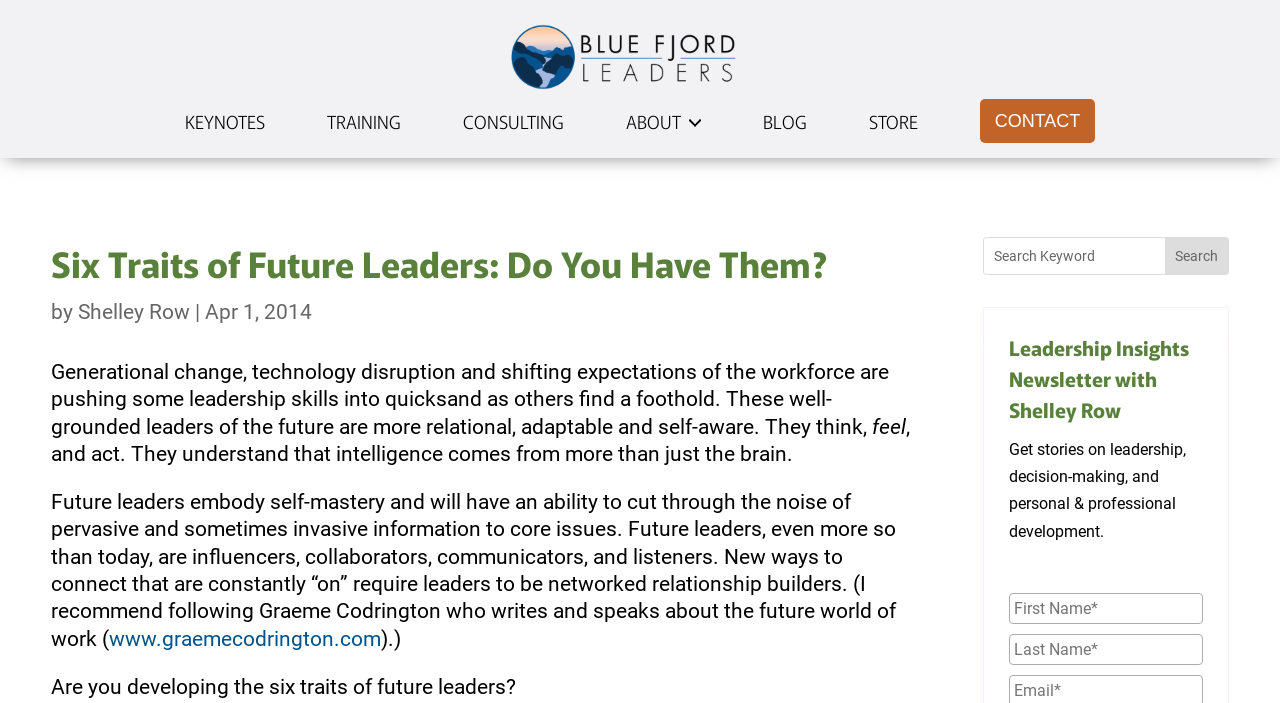Determine the bounding box coordinates of the clickable region to follow the instruction: "Enter your first name".

[0.788, 0.843, 0.94, 0.888]